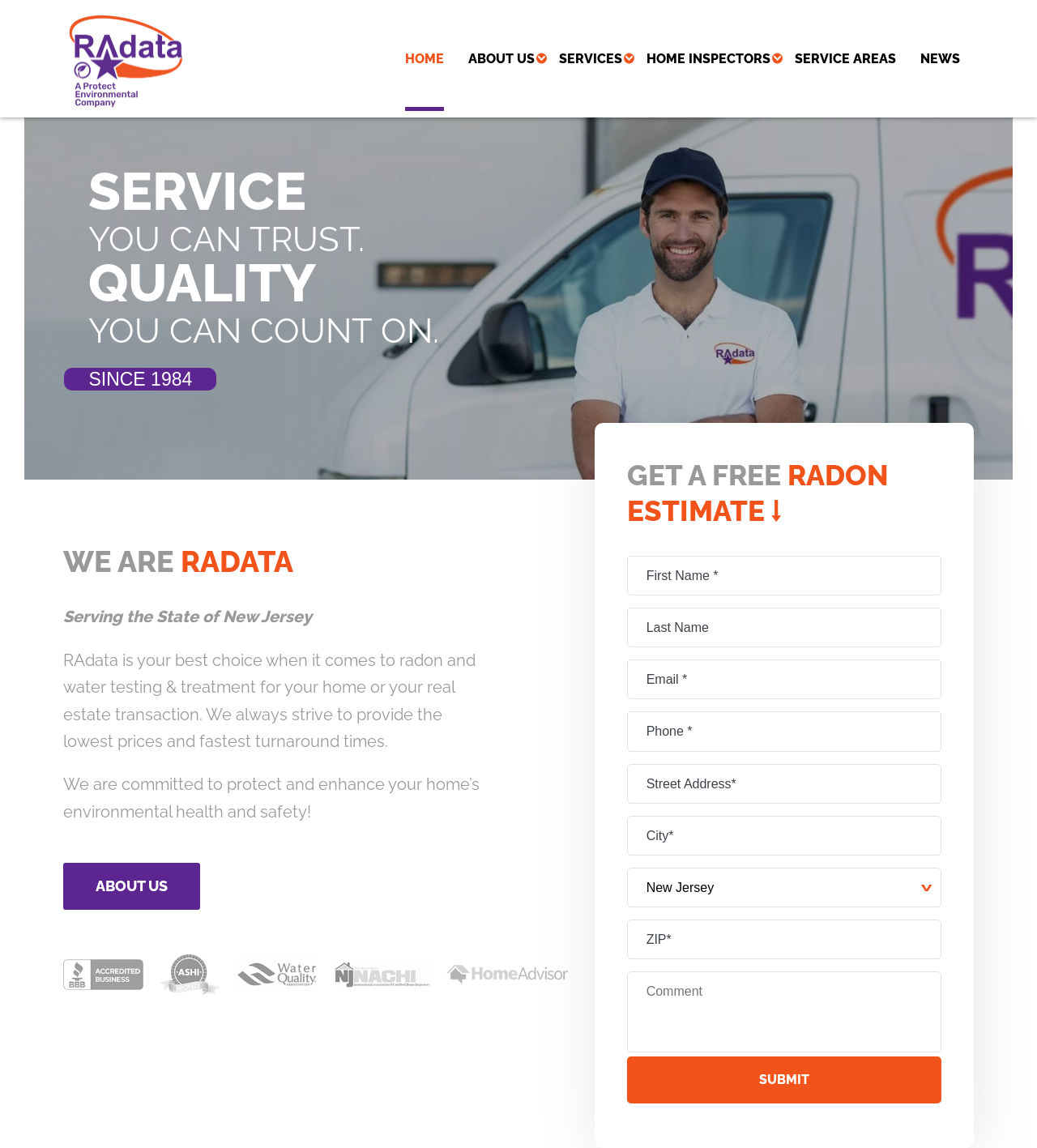What is the primary geographic area served by RAdata?
Please give a detailed answer to the question using the information shown in the image.

The website mentions 'Serving the State of New Jersey' and 'RAdata is the #1 option for your radon & water treatment needs in the state of New Jersey' in the meta description, indicating that the primary geographic area served by RAdata is New Jersey.